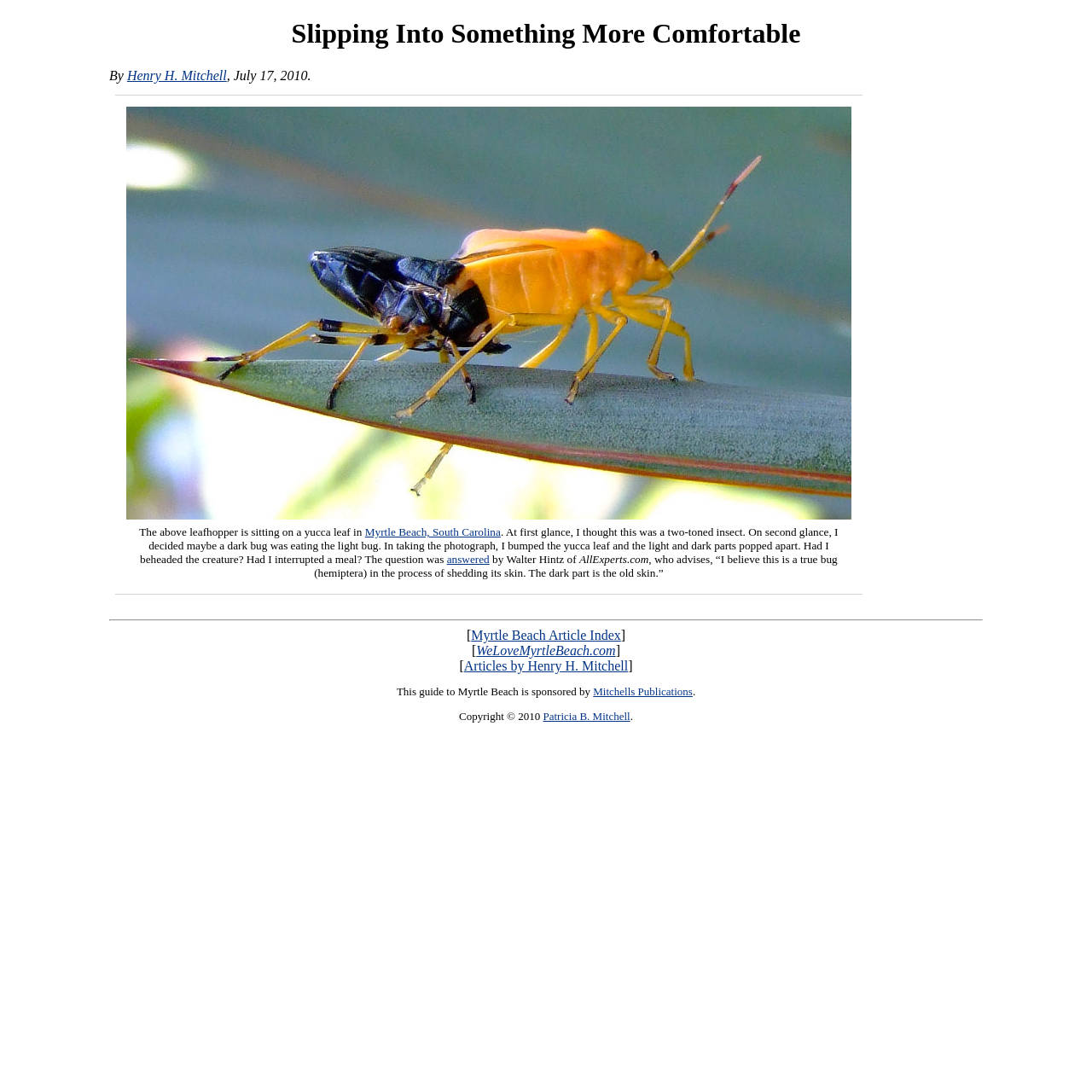Where was the photo taken?
Please respond to the question with a detailed and well-explained answer.

The text below the image mentions that the leafhopper is sitting on a yucca leaf in Myrtle Beach, South Carolina, which indicates the location where the photo was taken.